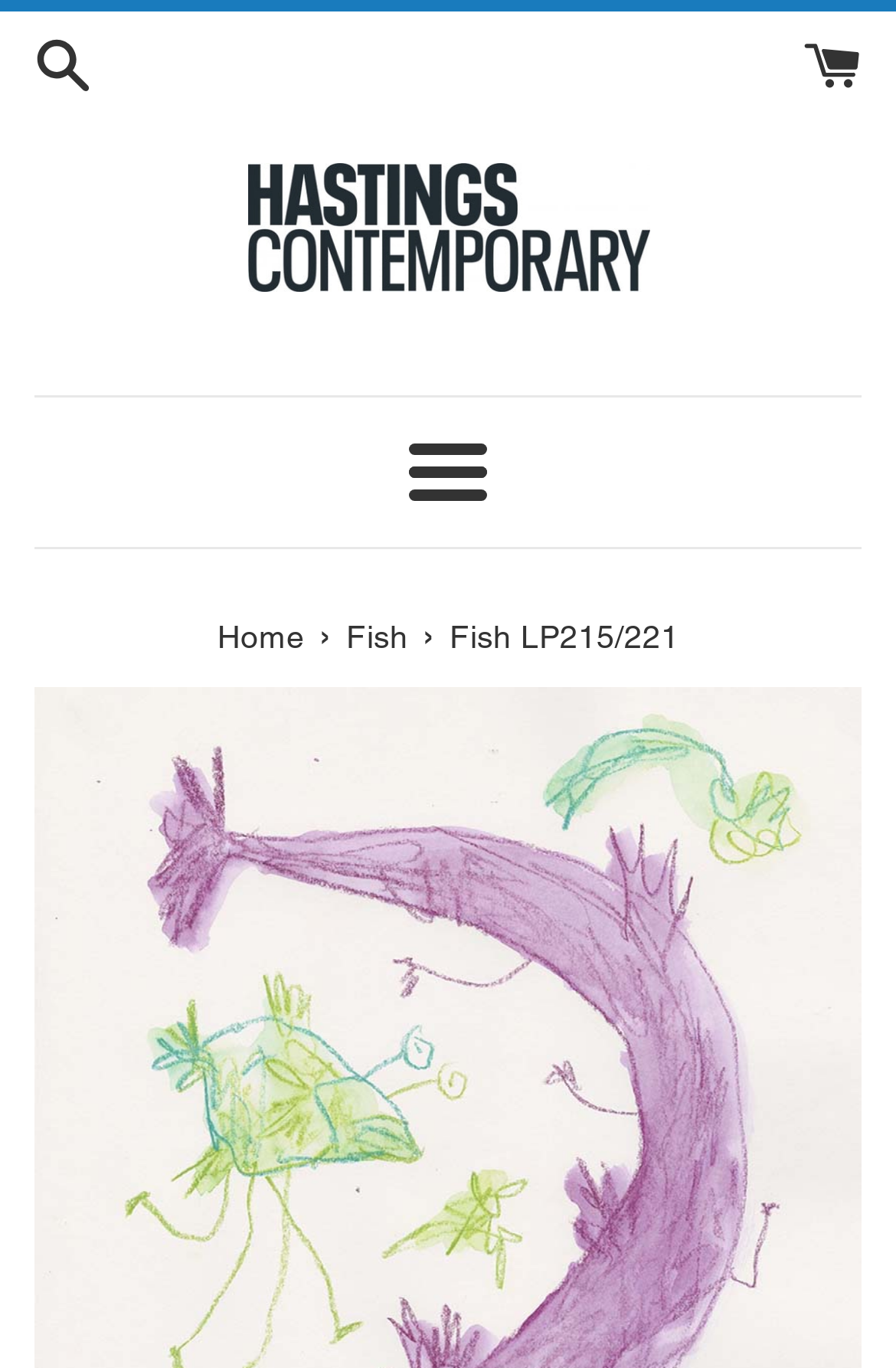Craft a detailed narrative of the webpage's structure and content.

The webpage features a prominent image of an original artwork from the Fish series by Sir Quentin Blake, taking up a significant portion of the top section. The image is positioned centrally, with a horizontal separator line above and below it. 

At the top left corner, there is a link, and at the top right corner, there is another link. In the middle of the top section, there is a link with the text "HastingsContemporary" which is also an image. 

Below the image, there is a button labeled "Menu" positioned roughly in the middle of the page. A horizontal separator line follows, and then a navigation section labeled "You are here" spans the entire width of the page. Within this navigation section, there are three links: "Home" on the left, "Fish" in the middle, and a static text "Fish LP215/221" on the right.